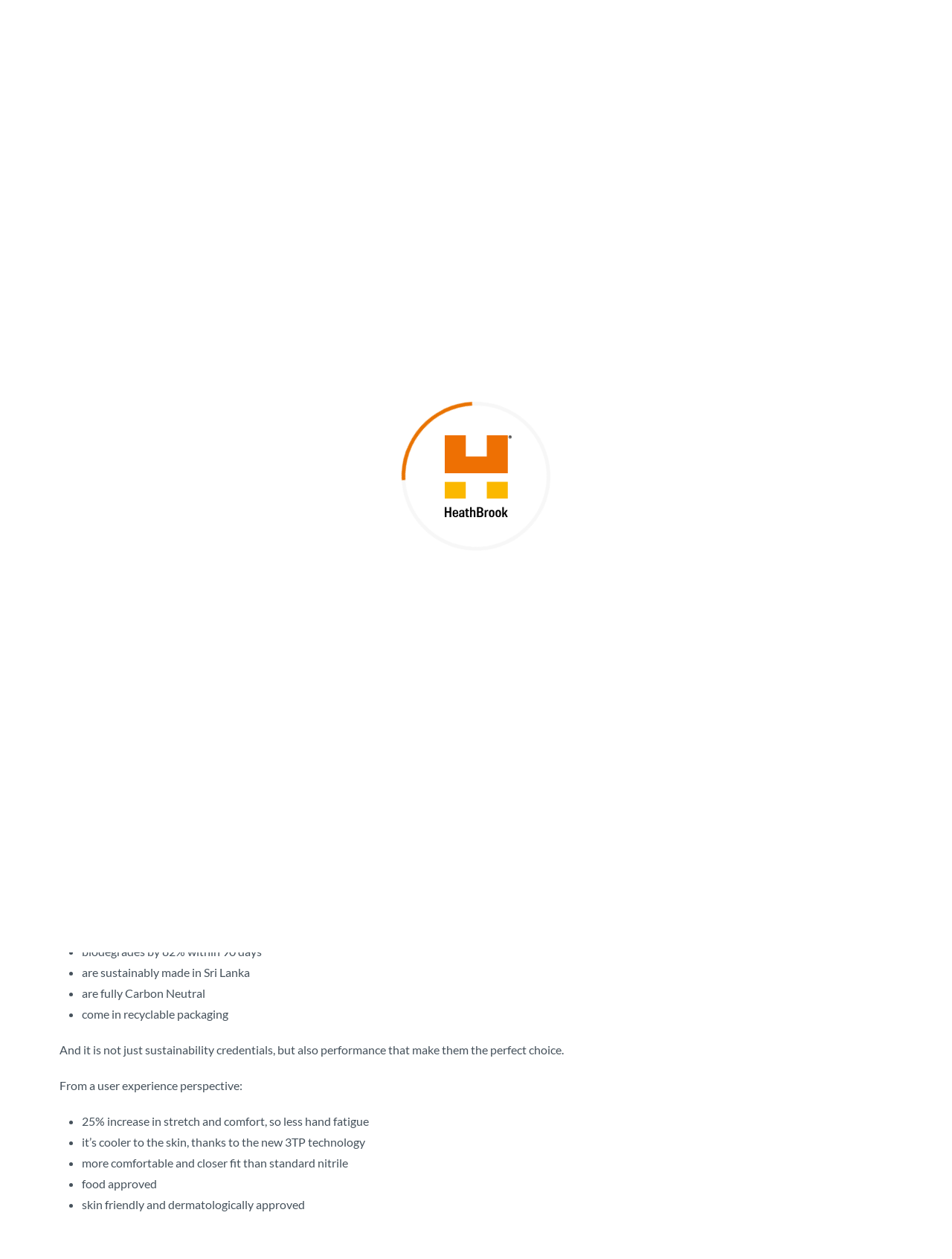Respond to the question below with a single word or phrase: What is the percentage of energy reduction in production?

85%